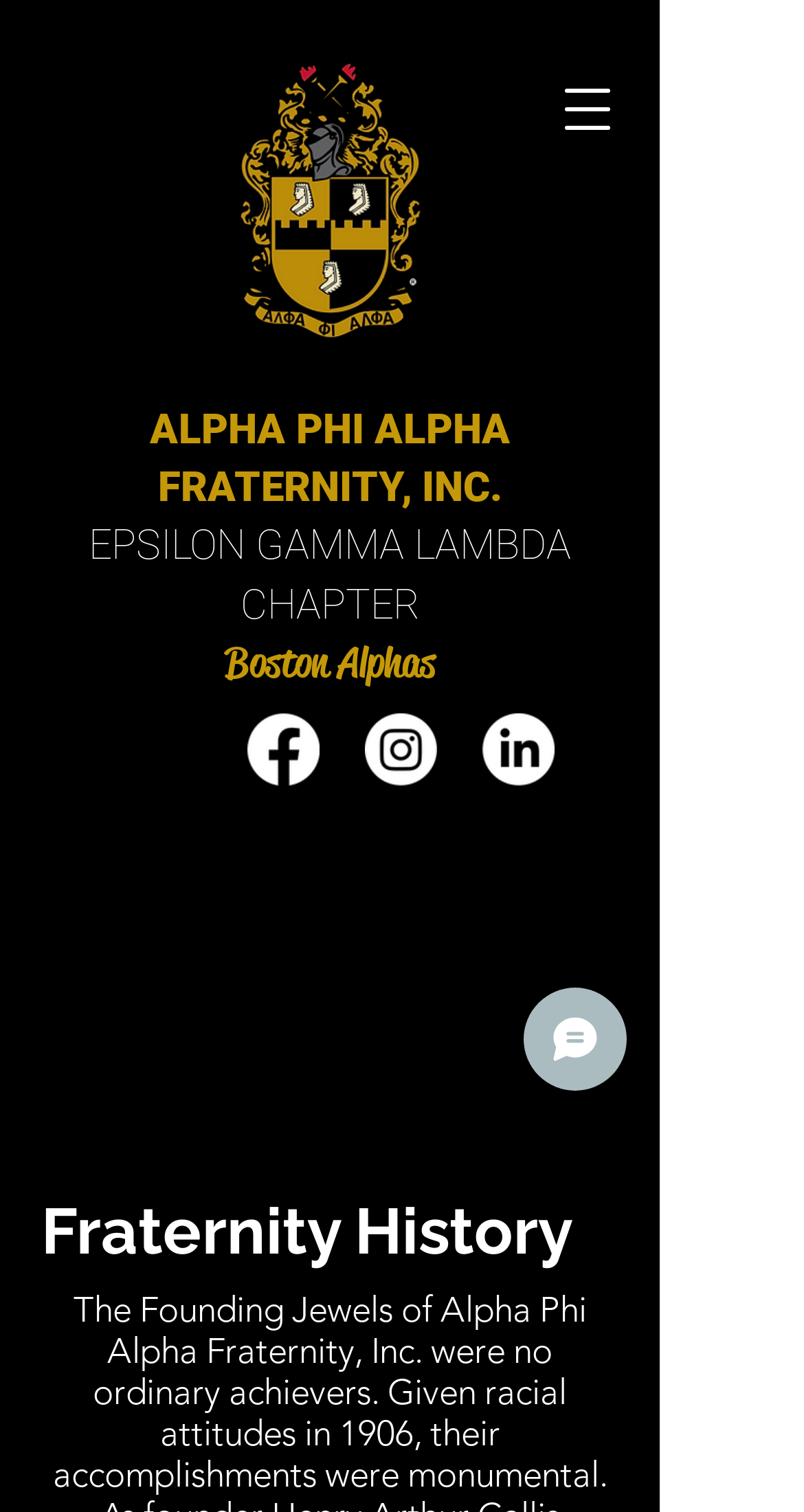Using the information in the image, could you please answer the following question in detail:
What is the name of the chapter?

The name of the chapter can be found in the StaticText element 'EPSILON GAMMA LAMBDA CHAPTER' which is located below the fraternity name.